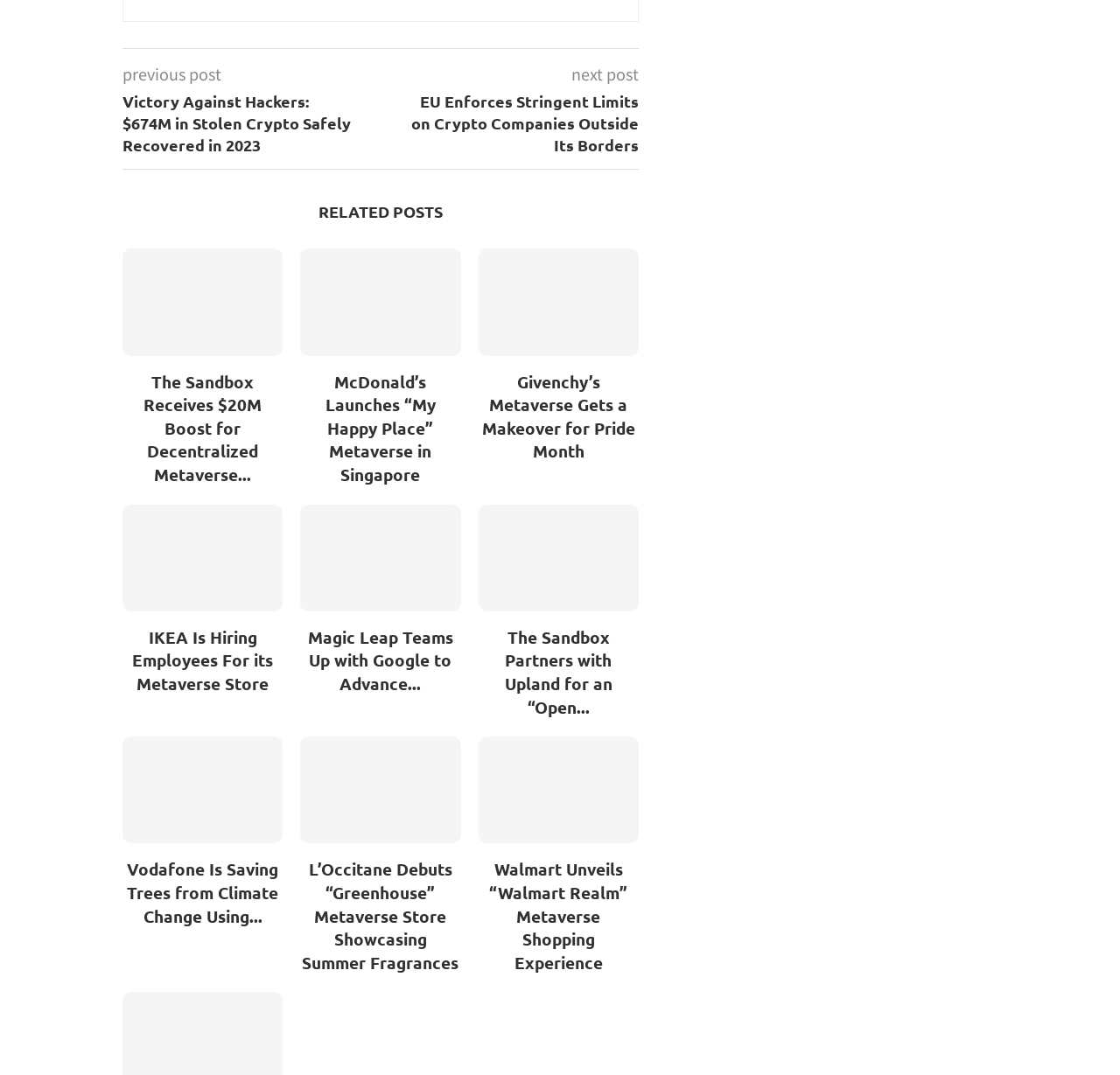What is the topic of the first post?
Provide an in-depth and detailed explanation in response to the question.

The first post has a heading element with the text 'Victory Against Hackers: $674M in Stolen Crypto Safely Recovered in 2023', which suggests that the topic of the post is related to cryptocurrency.